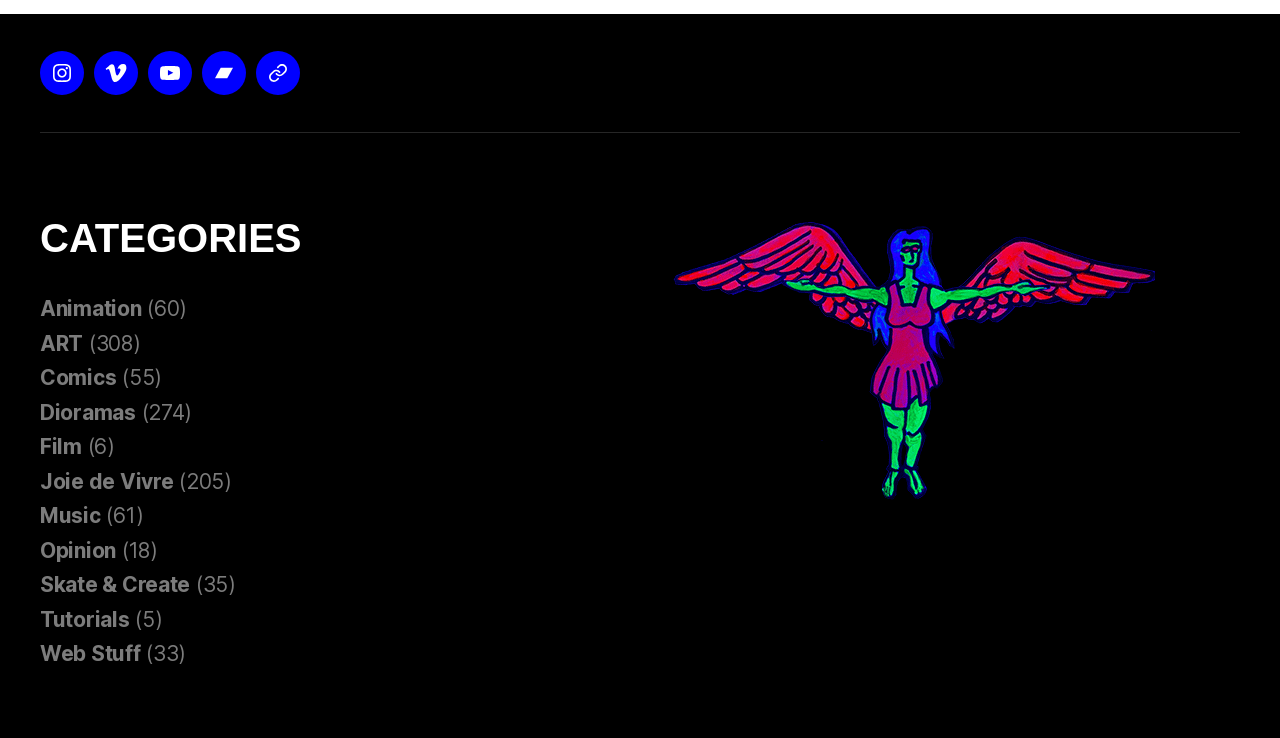Given the description: "Web Stuff", determine the bounding box coordinates of the UI element. The coordinates should be formatted as four float numbers between 0 and 1, [left, top, right, bottom].

[0.031, 0.869, 0.11, 0.903]